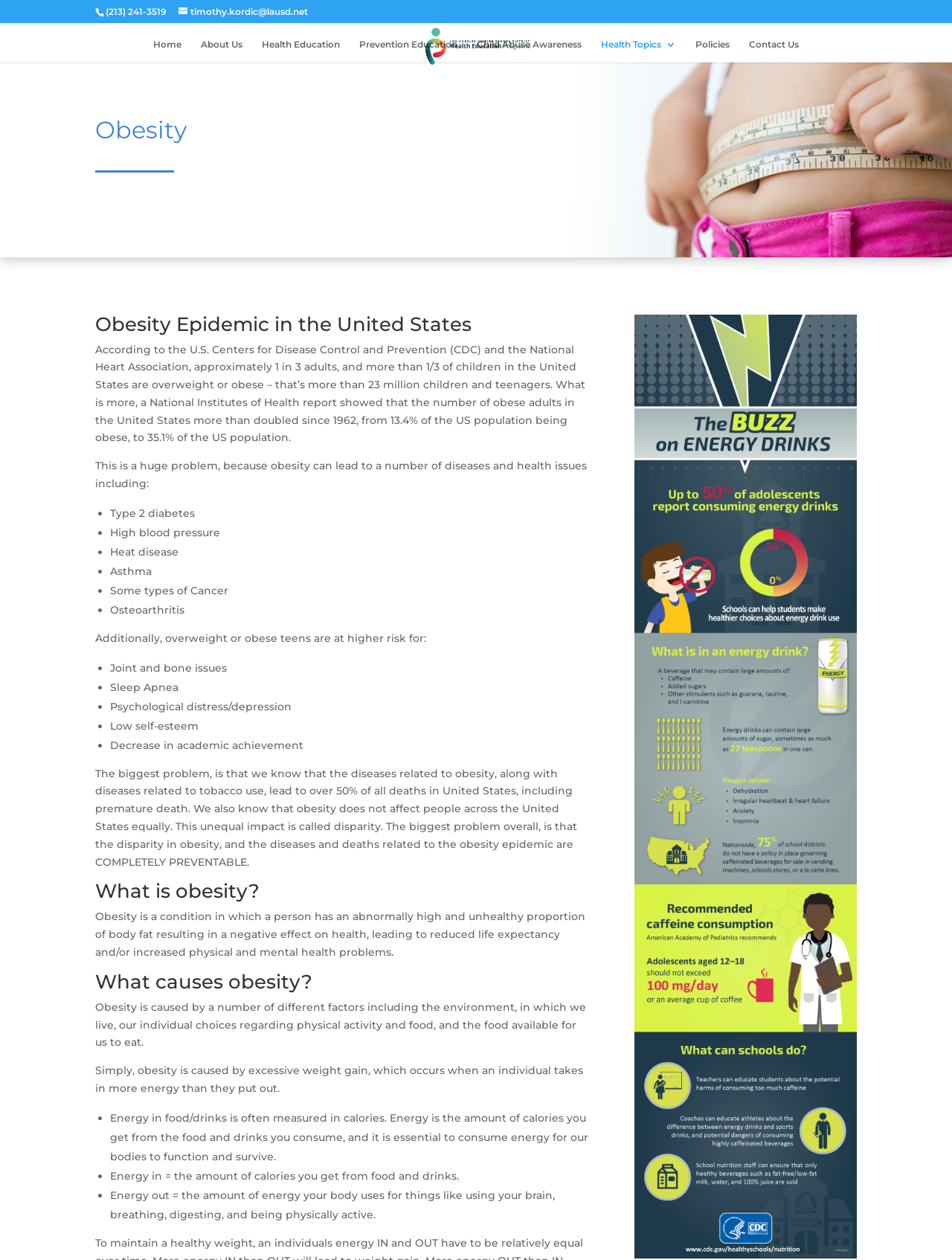Bounding box coordinates should be provided in the format (top-left x, top-left y, bottom-right x, bottom-right y) with all values between 0 and 1. Identify the bounding box for this UI element: Health Education

[0.275, 0.031, 0.357, 0.049]